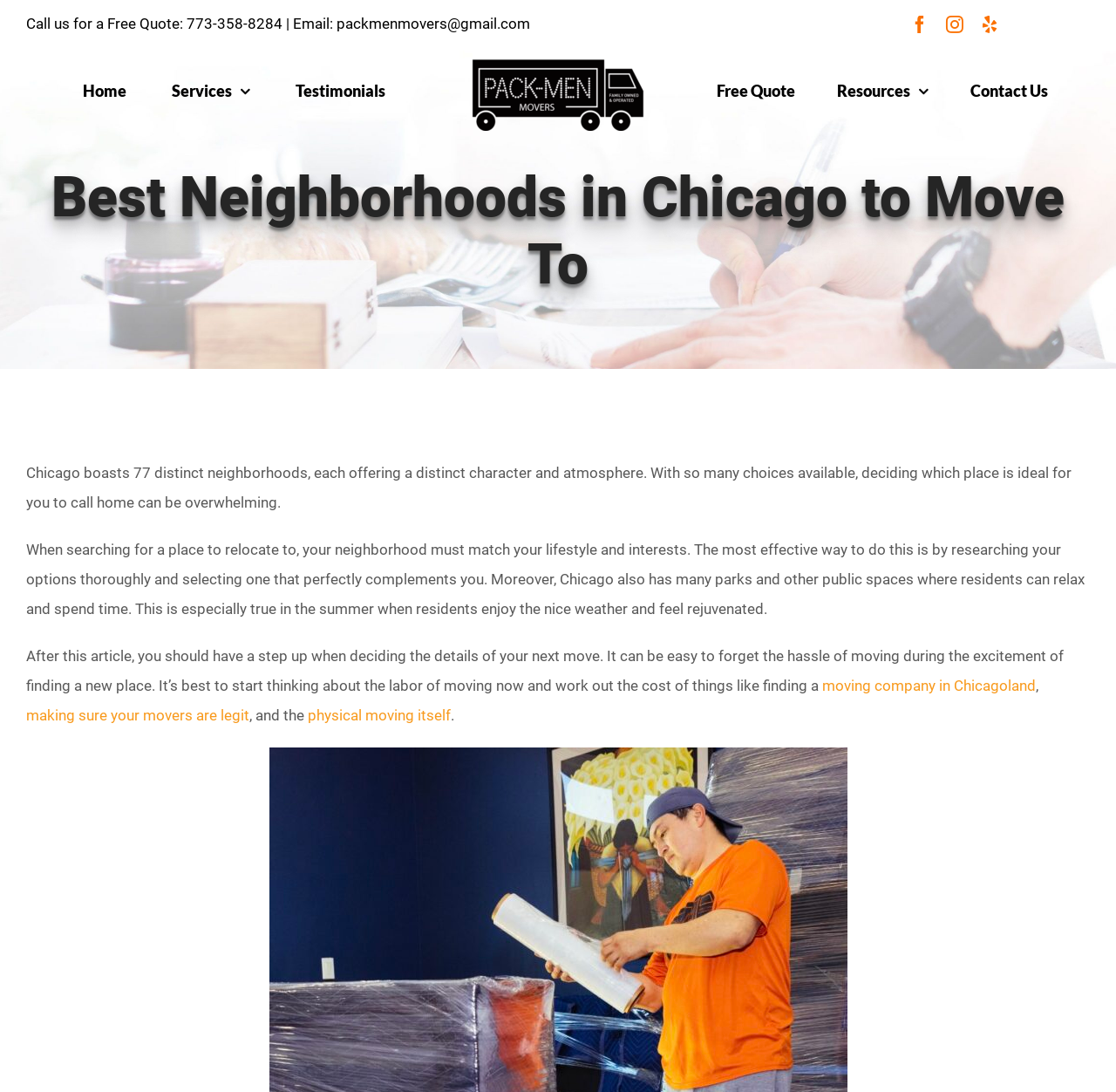Please identify the bounding box coordinates of the element I should click to complete this instruction: 'Visit the ABOUT page'. The coordinates should be given as four float numbers between 0 and 1, like this: [left, top, right, bottom].

None